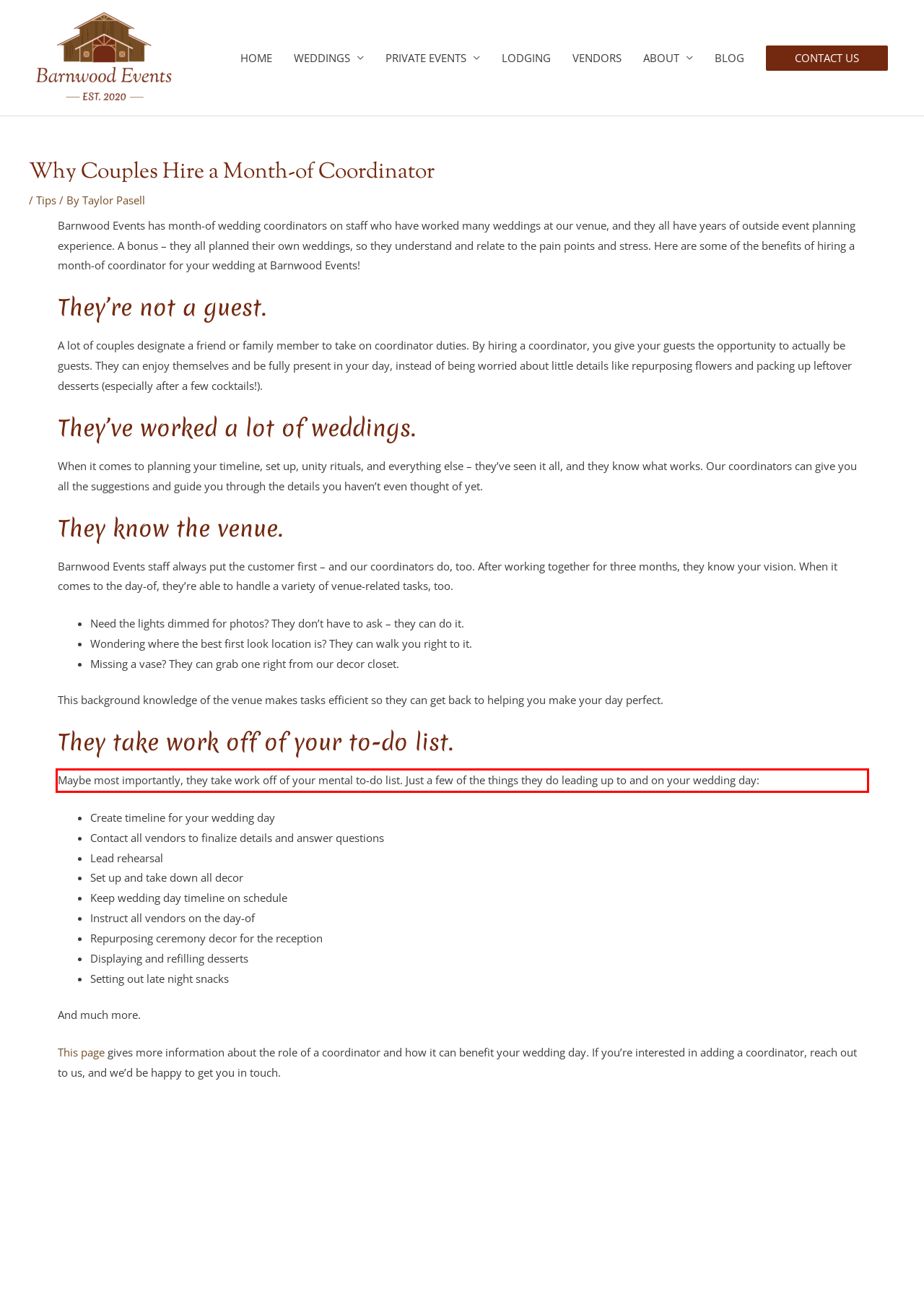Given a screenshot of a webpage containing a red rectangle bounding box, extract and provide the text content found within the red bounding box.

Maybe most importantly, they take work off of your mental to-do list. Just a few of the things they do leading up to and on your wedding day: